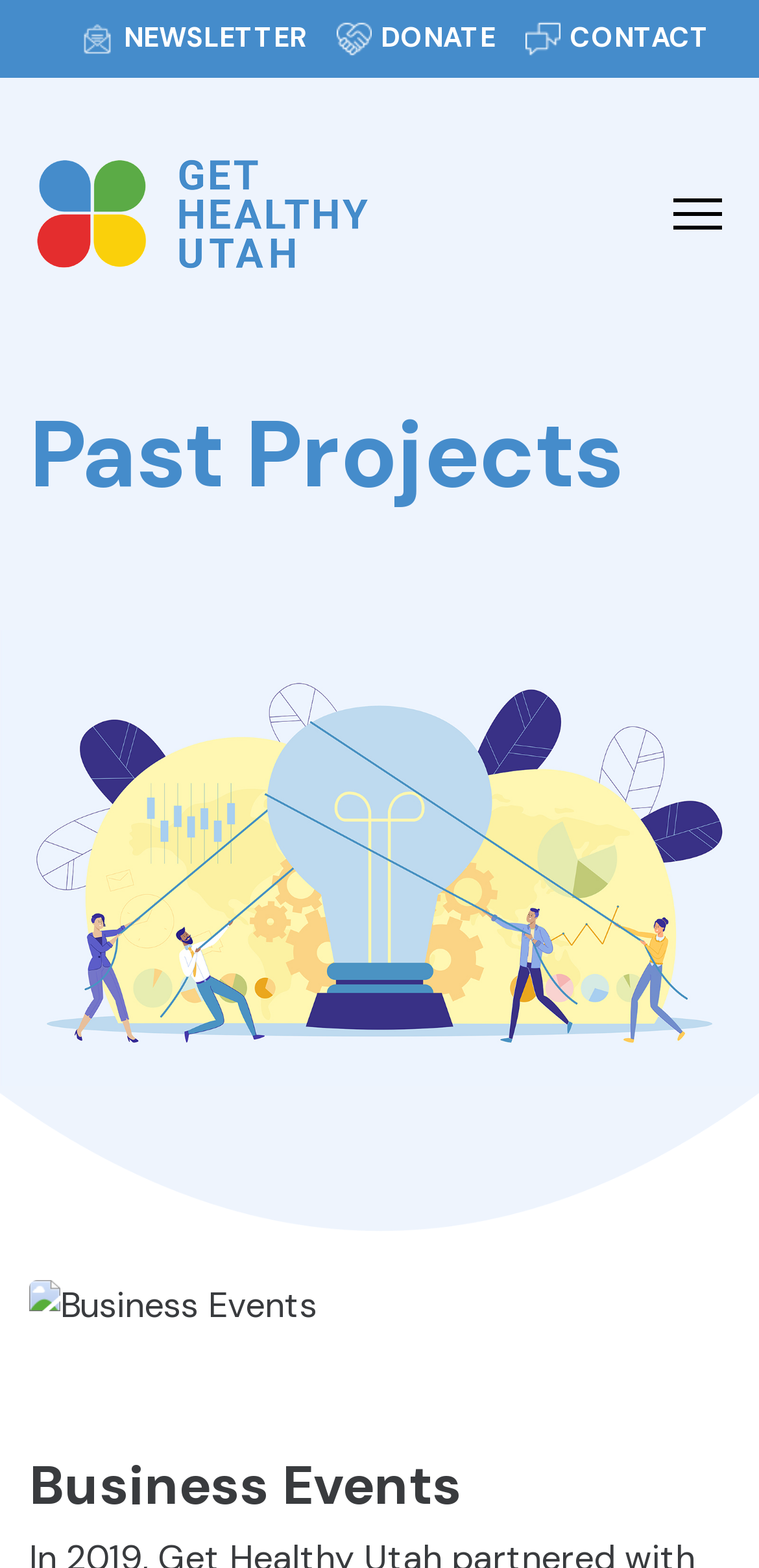How many main menu items are there?
Look at the webpage screenshot and answer the question with a detailed explanation.

I counted the number of links in the top menu navigation, which are 'Newsletter', 'Donate', and 'Contact', so there are 3 main menu items.